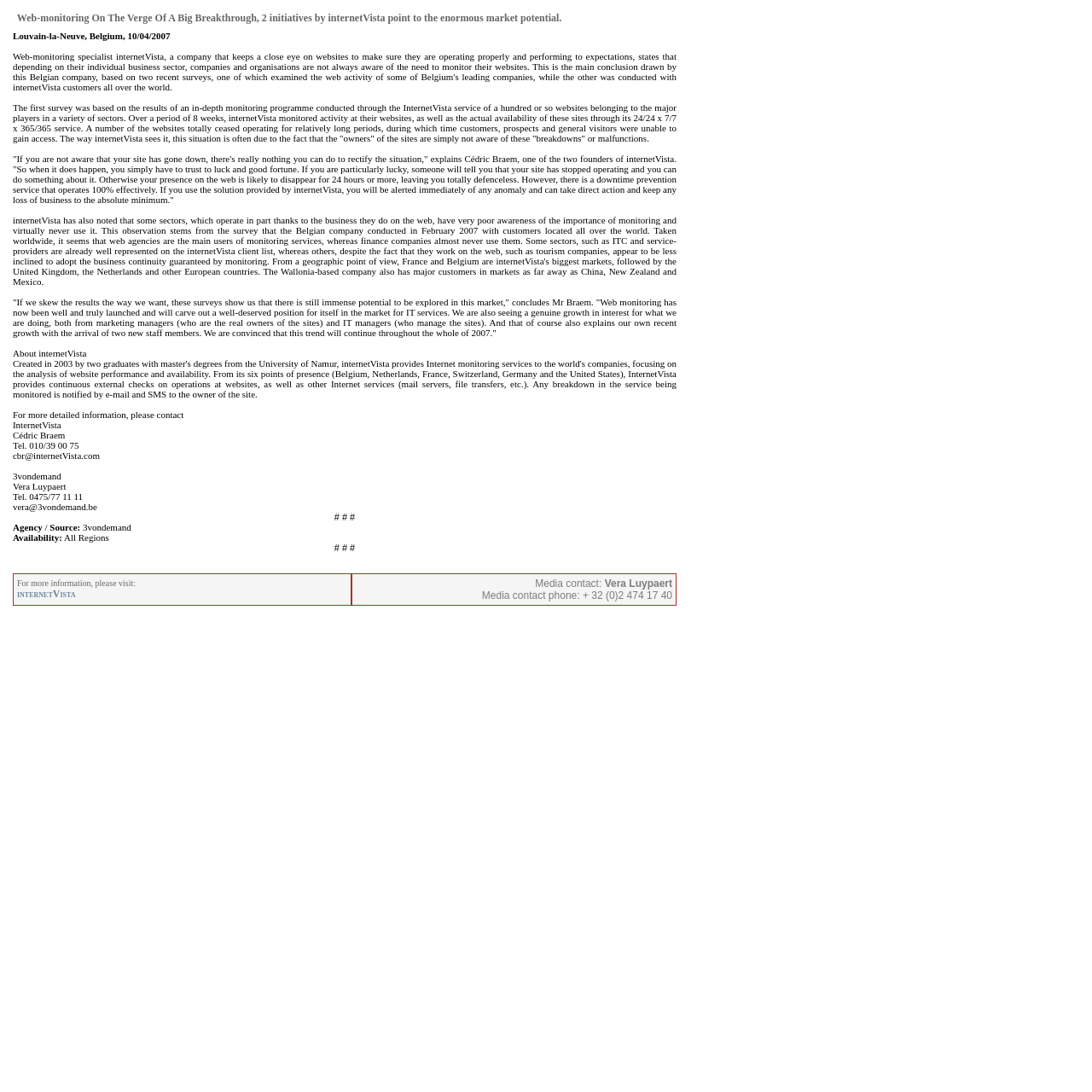Answer the question using only a single word or phrase: 
What is the contact information for Vera Luypaert?

Tel. 0475/77 11 11